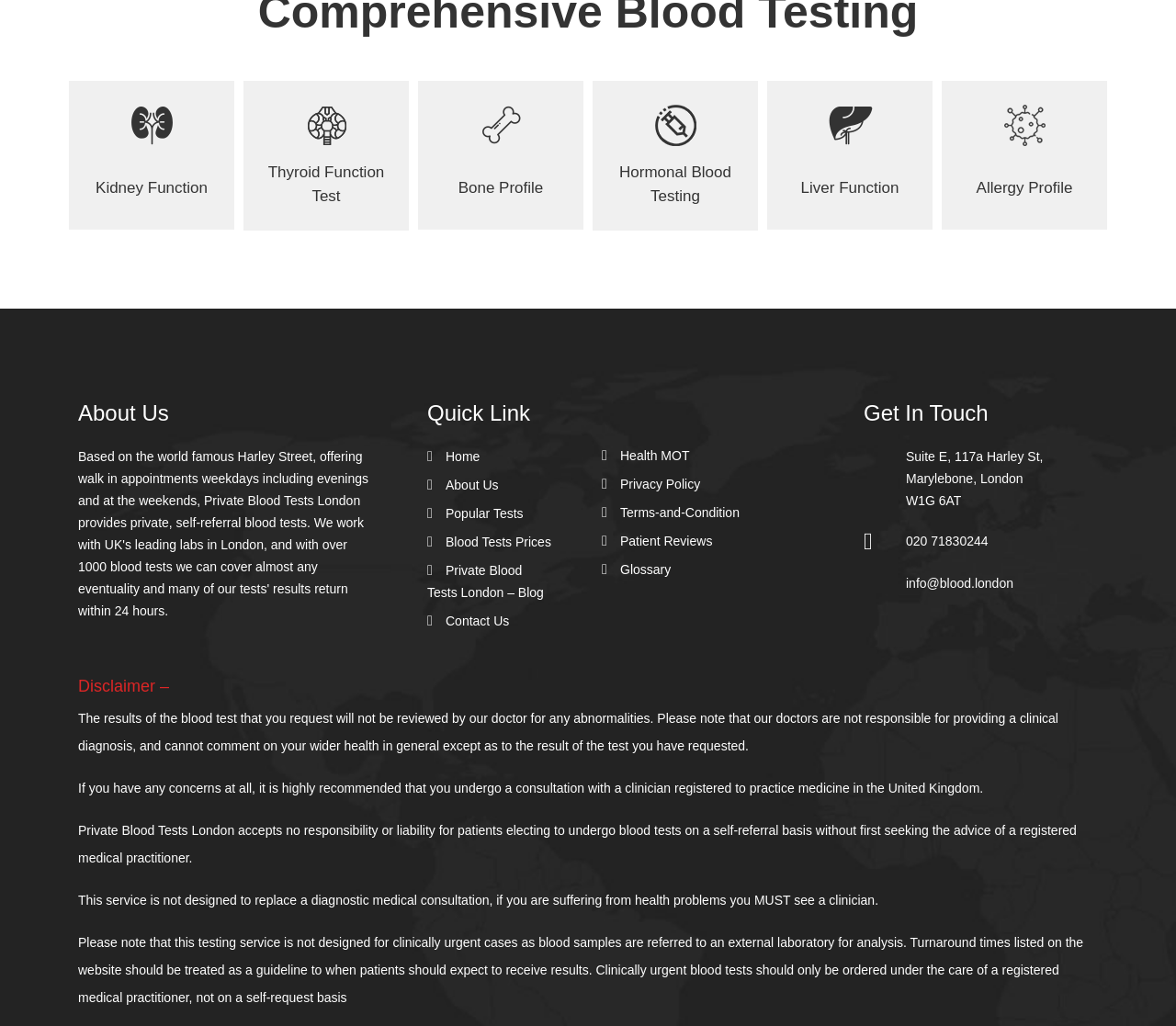What is the address of the clinic?
Please utilize the information in the image to give a detailed response to the question.

The address is mentioned in the 'Get In Touch' section of the webpage, which provides contact information for the clinic.